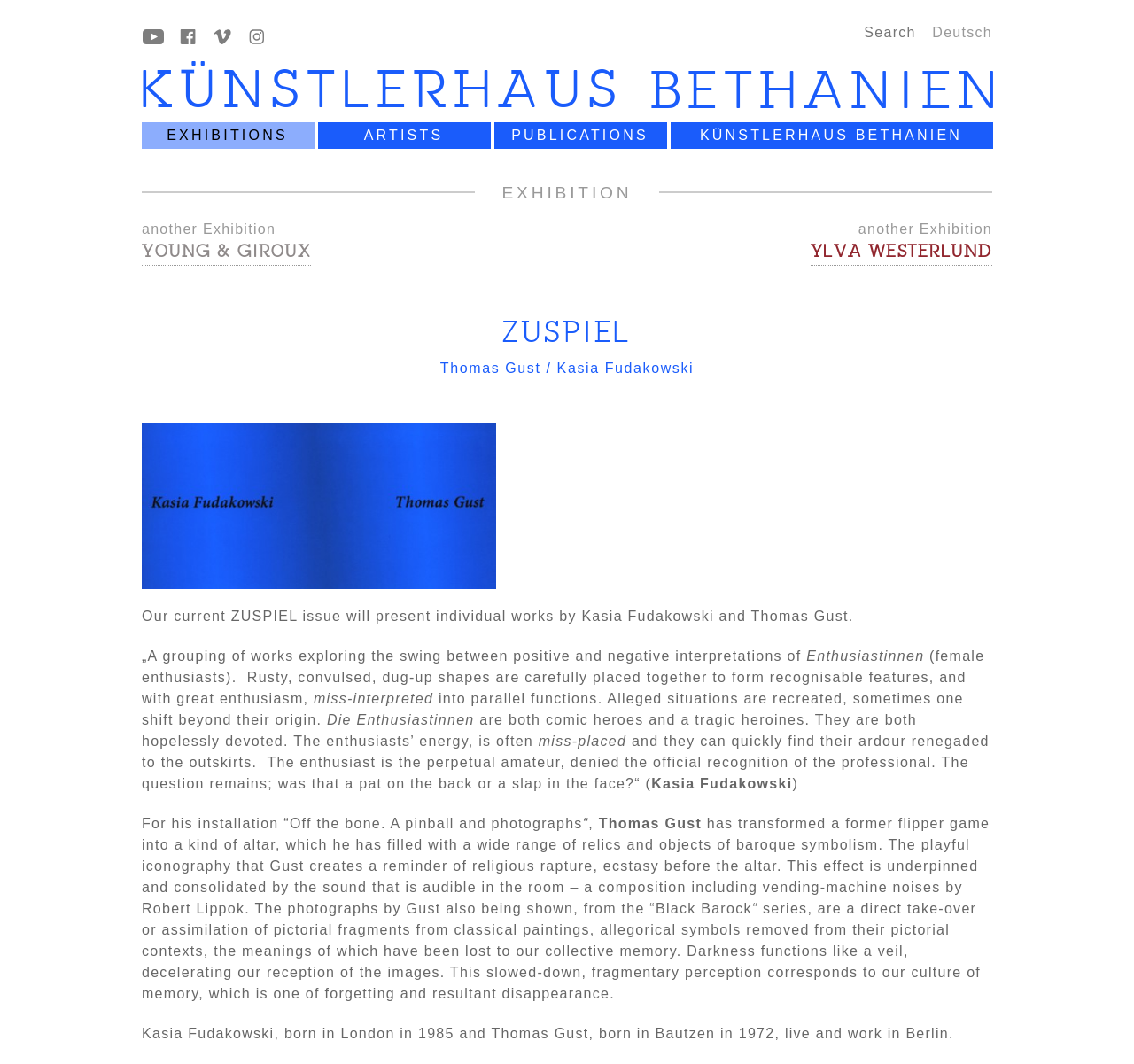Highlight the bounding box of the UI element that corresponds to this description: "Ylva Westerlund".

[0.715, 0.223, 0.875, 0.25]